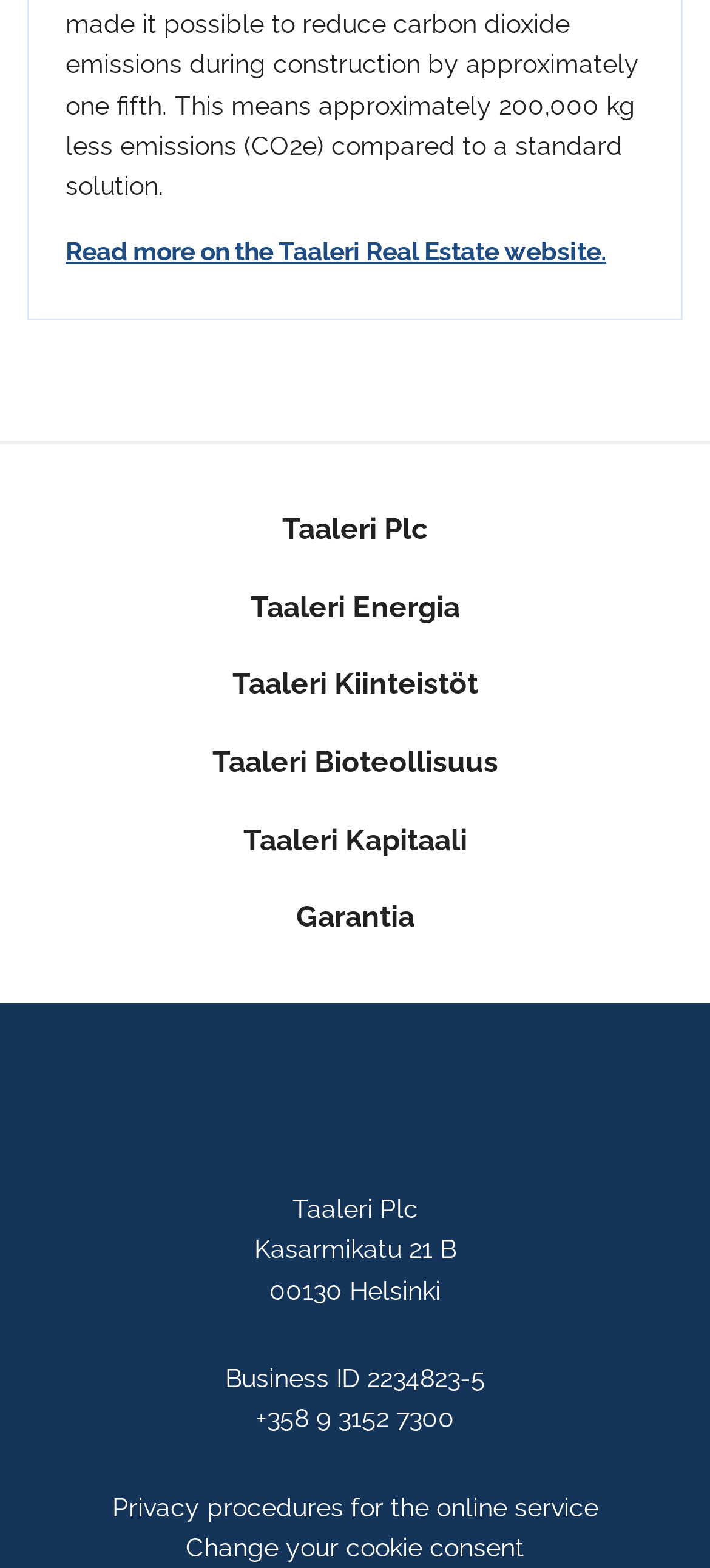Locate the bounding box coordinates of the item that should be clicked to fulfill the instruction: "Search for something".

None